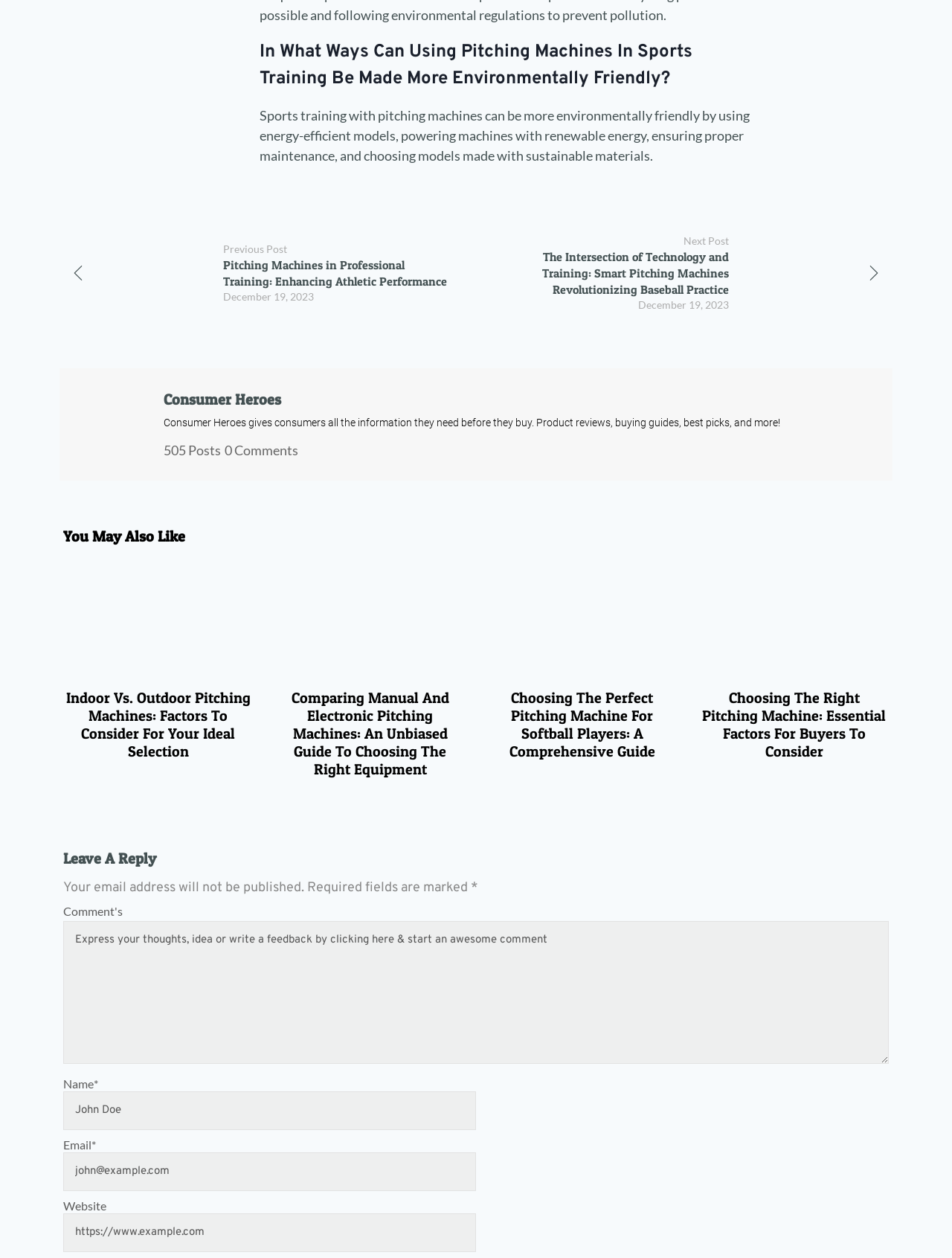Locate the bounding box coordinates of the element's region that should be clicked to carry out the following instruction: "Read the previous post". The coordinates need to be four float numbers between 0 and 1, i.e., [left, top, right, bottom].

[0.062, 0.177, 0.49, 0.257]